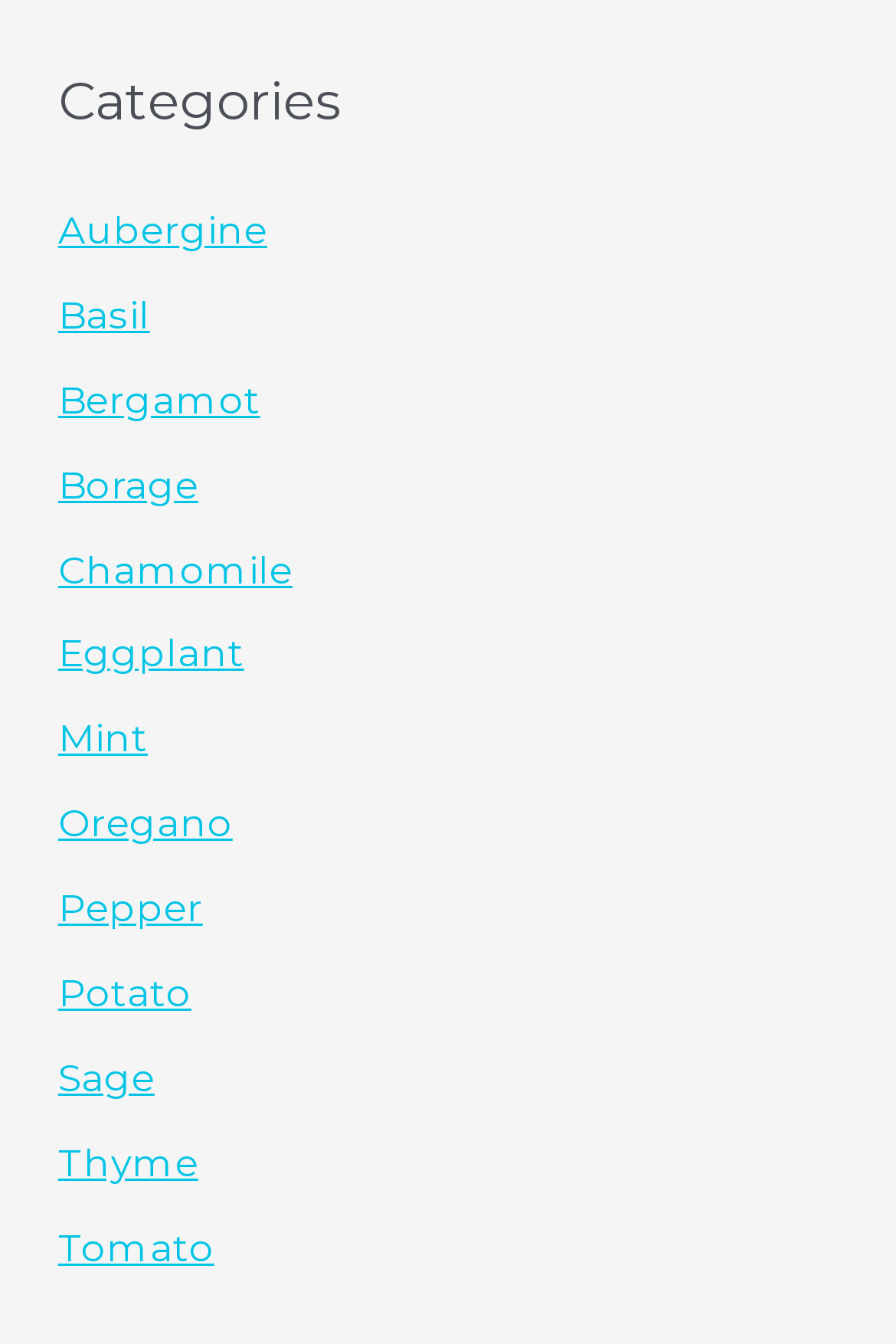Answer the question with a brief word or phrase:
What is the first category listed?

Aubergine